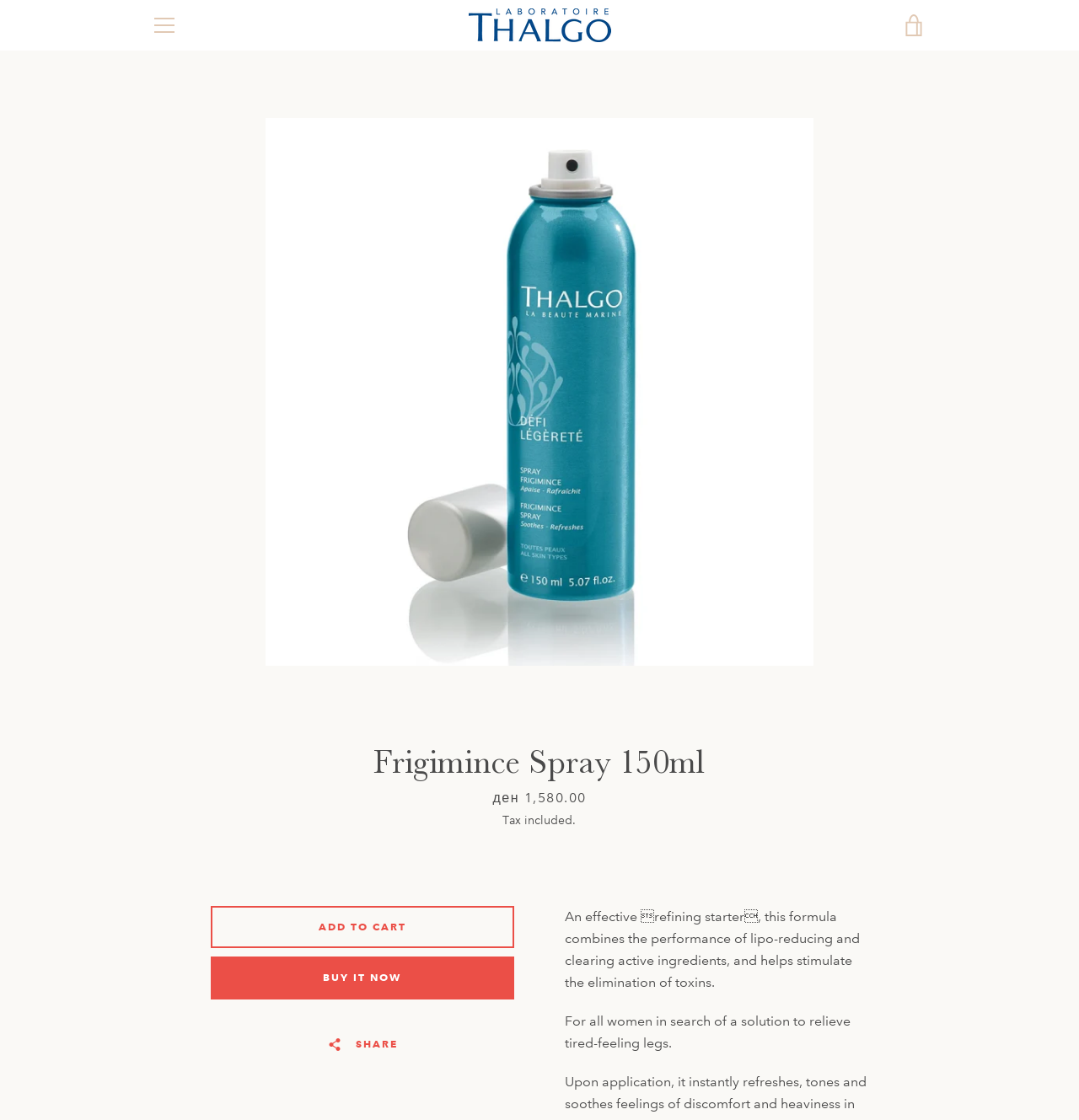Show the bounding box coordinates for the HTML element described as: "Buy it now".

[0.195, 0.854, 0.477, 0.892]